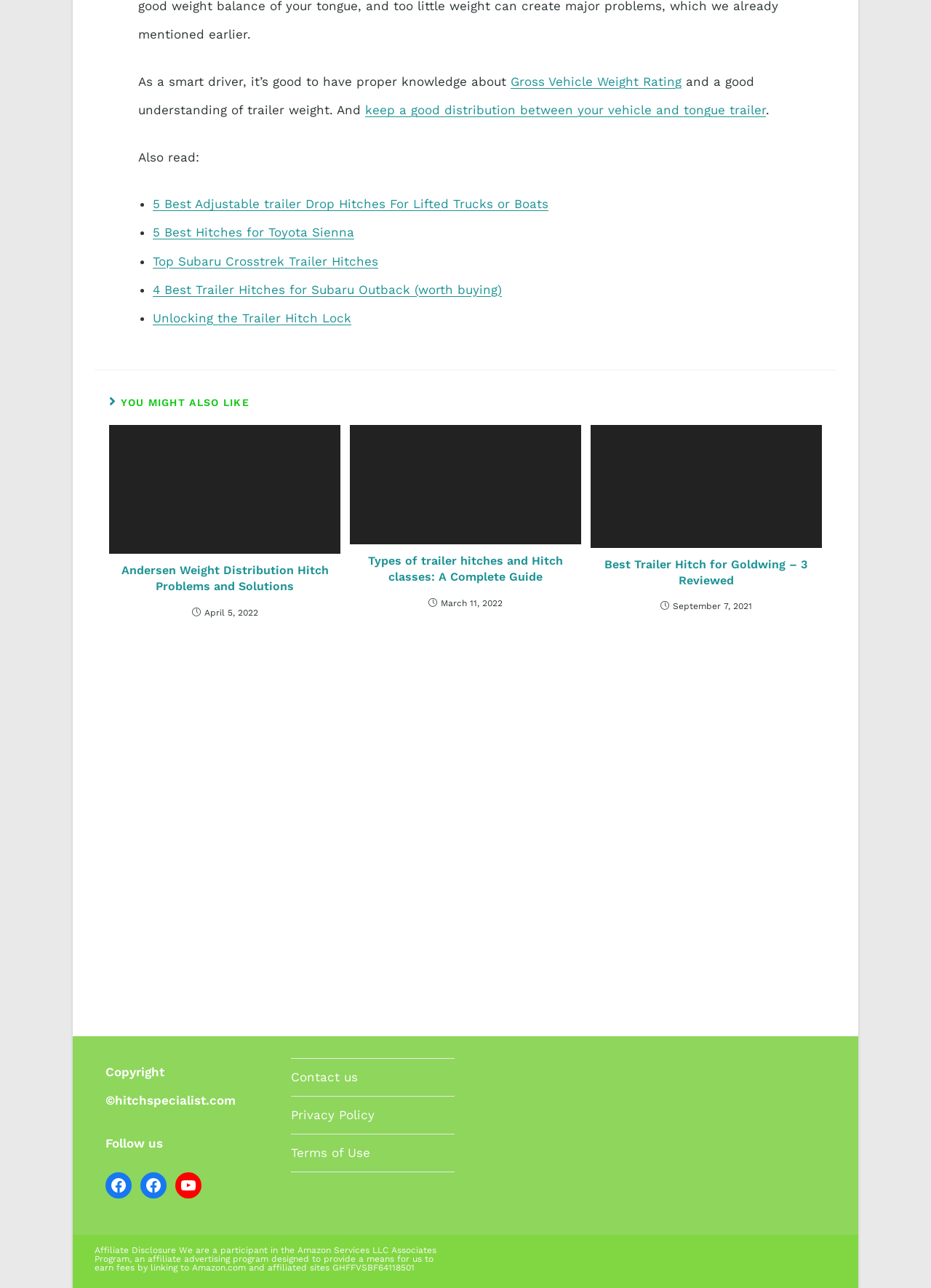What is the name of the website?
Look at the screenshot and provide an in-depth answer.

The website's name can be inferred from the copyright notice at the bottom of the page, which reads 'Copyright ©hitchspecialist.com'.